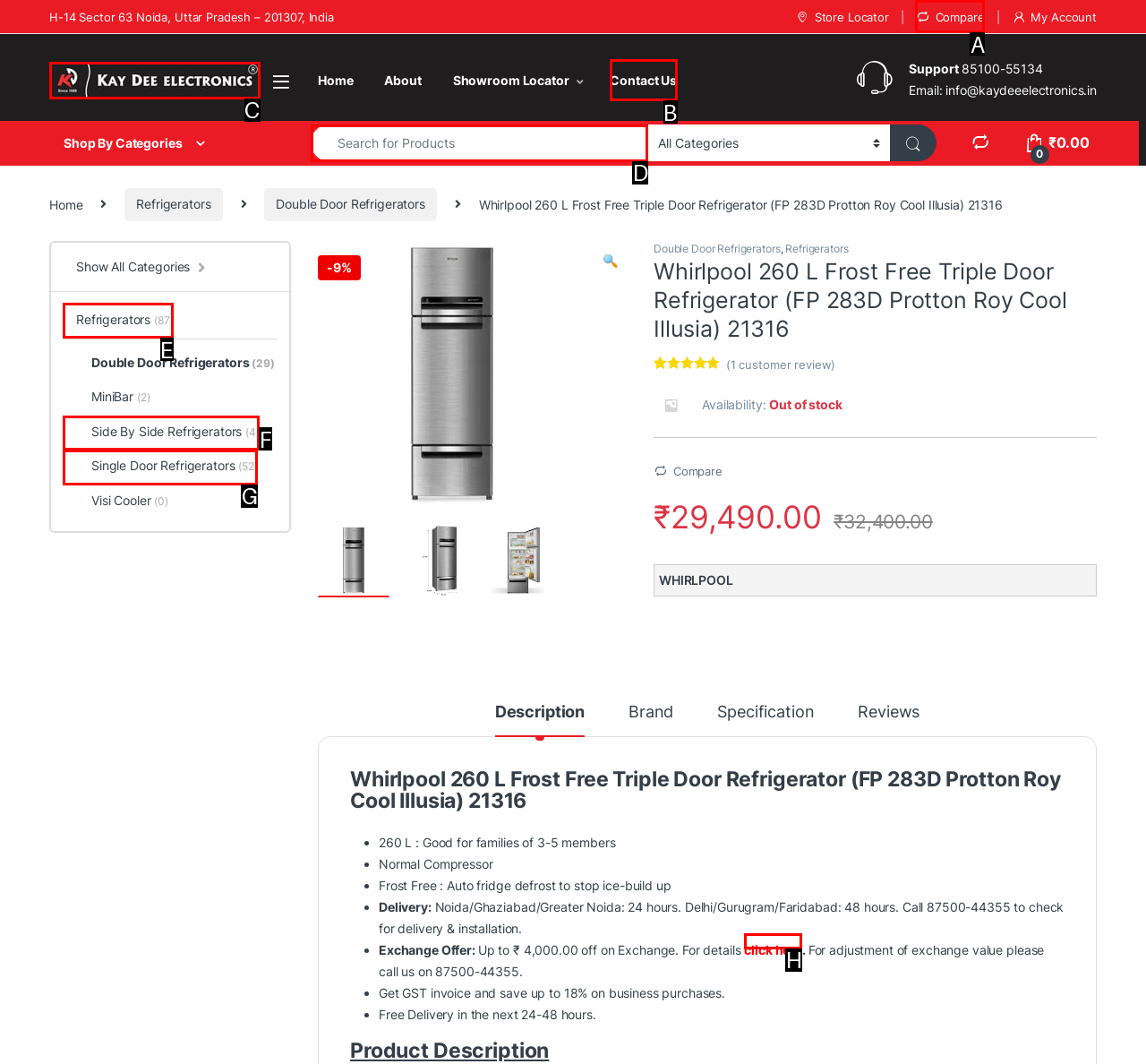Tell me which letter corresponds to the UI element that will allow you to Compare prices. Answer with the letter directly.

A